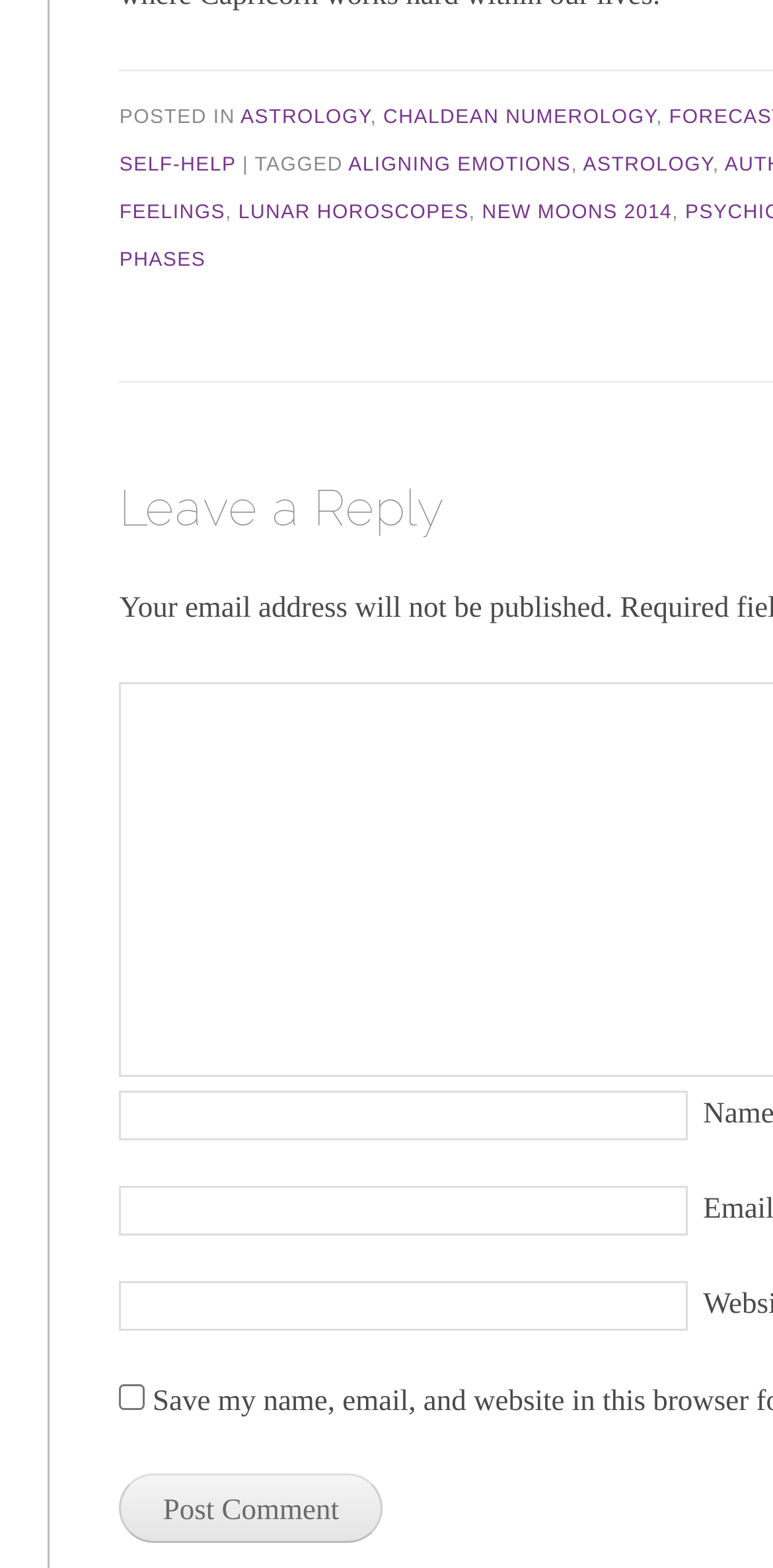Please predict the bounding box coordinates of the element's region where a click is necessary to complete the following instruction: "Enter your name in the Name field". The coordinates should be represented by four float numbers between 0 and 1, i.e., [left, top, right, bottom].

[0.154, 0.695, 0.89, 0.727]